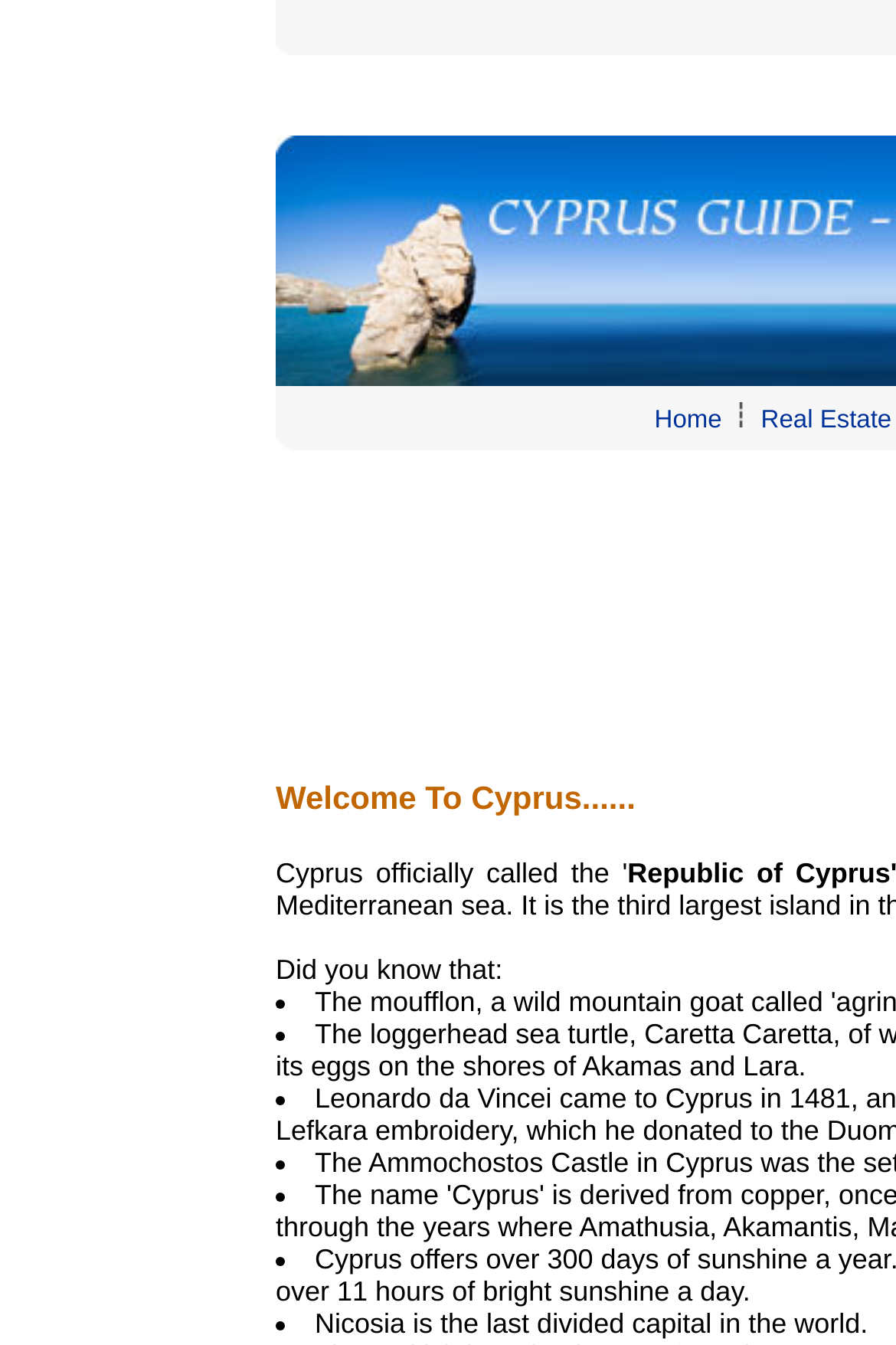What is the second menu item?
Based on the image content, provide your answer in one word or a short phrase.

Real Estate